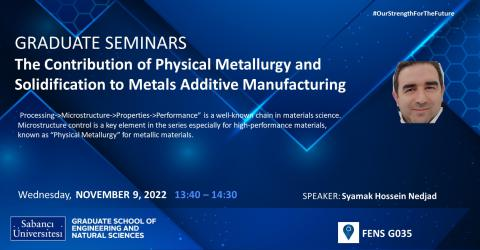Who is the speaker of the seminar?
Using the picture, provide a one-word or short phrase answer.

Syamak Hossein Nedjad